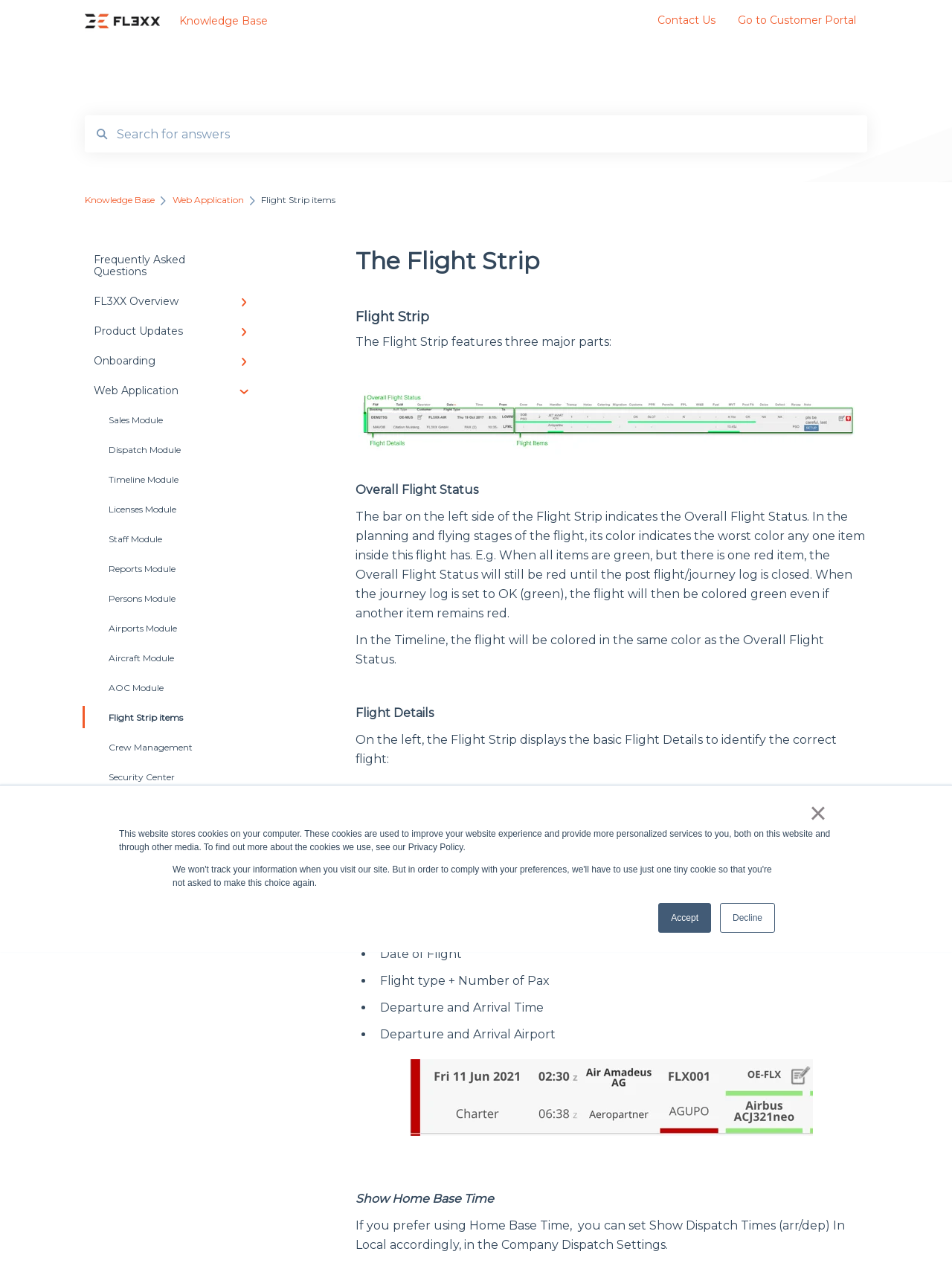What is the text on the button at the top right corner?
Using the image as a reference, answer the question with a short word or phrase.

×